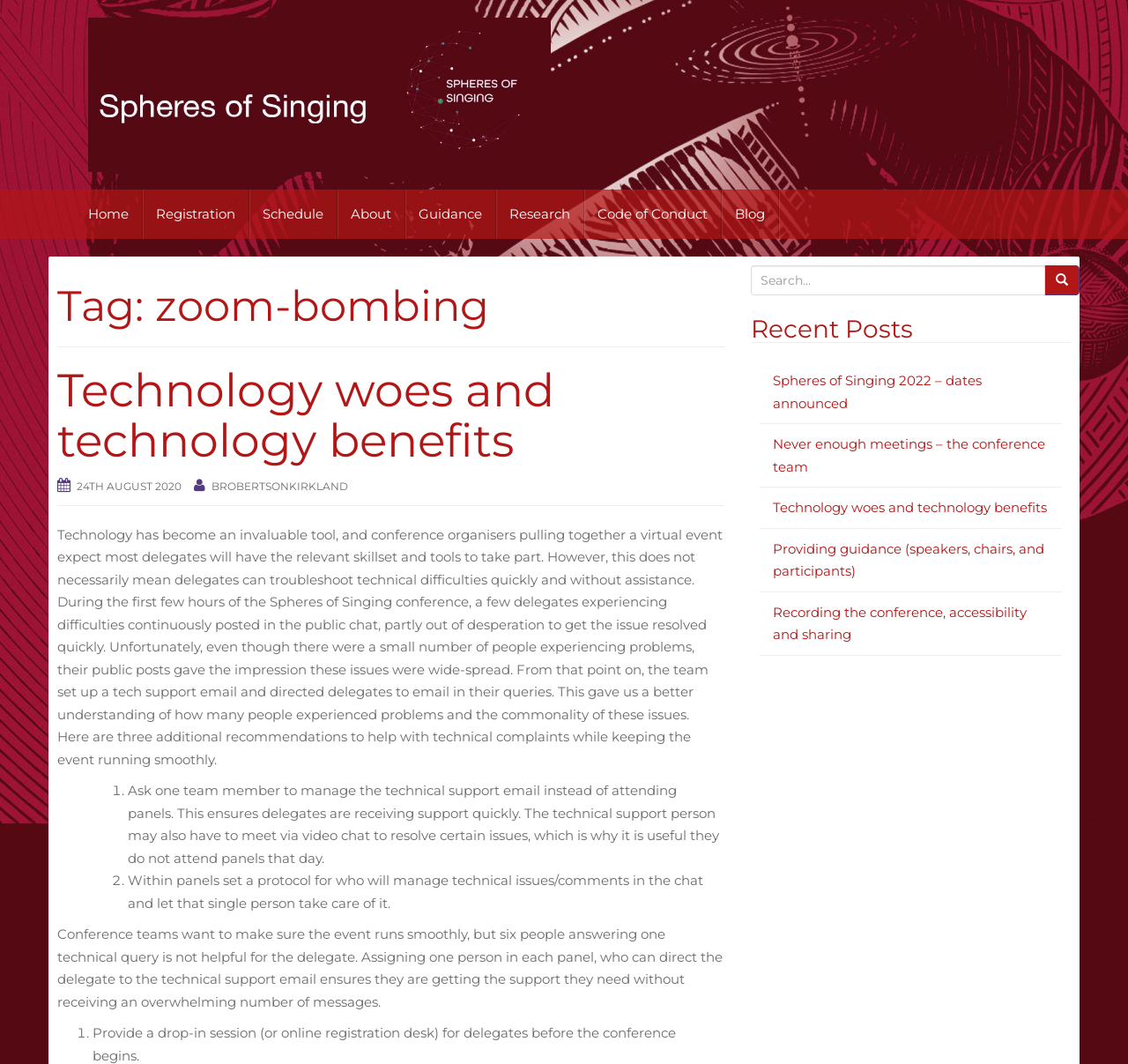Pinpoint the bounding box coordinates of the clickable area needed to execute the instruction: "Search for a keyword". The coordinates should be specified as four float numbers between 0 and 1, i.e., [left, top, right, bottom].

[0.665, 0.249, 0.927, 0.278]